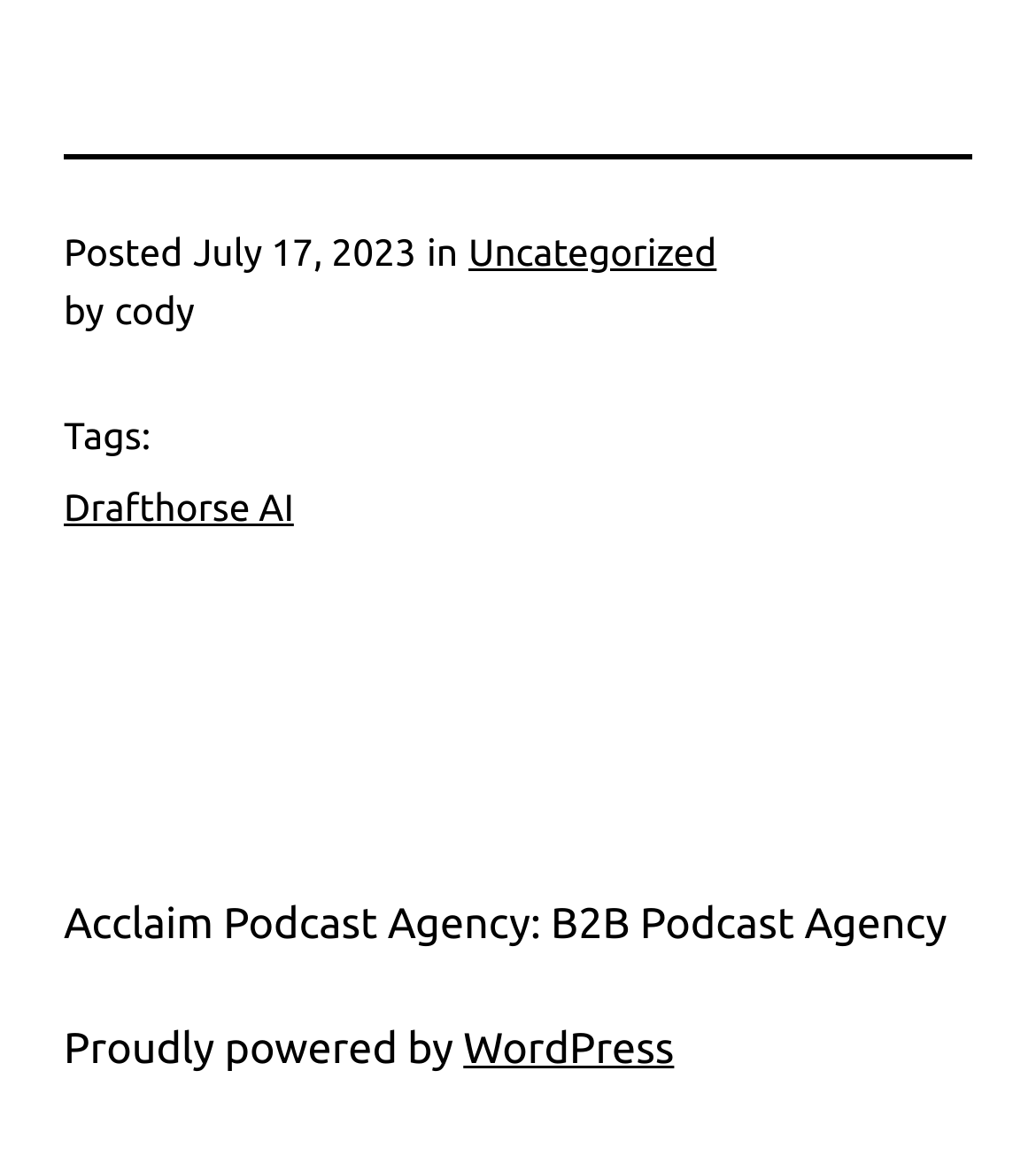Provide a single word or phrase to answer the given question: 
What is the date of the post?

July 17, 2023